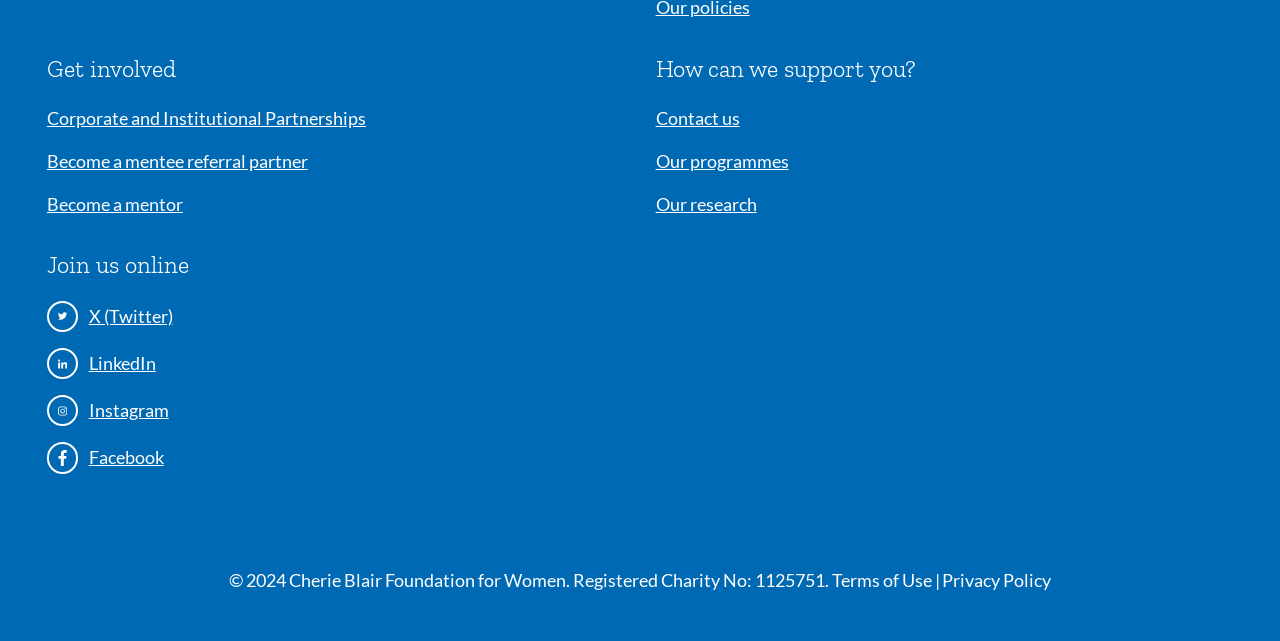Use a single word or phrase to answer the following:
What is the purpose of the 'Become a mentee referral partner' link?

To partner with the charity